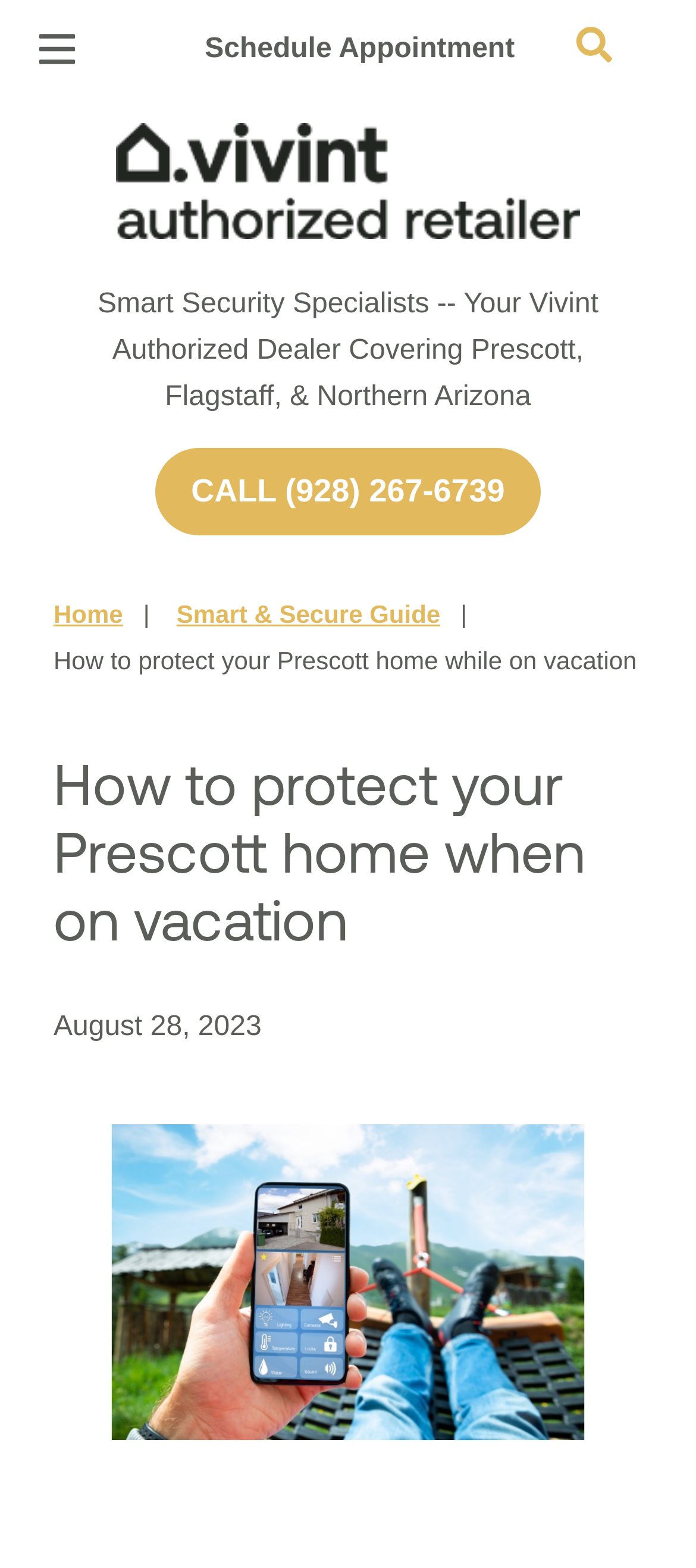Observe the image and answer the following question in detail: How many menu items are there under 'Home Security'?

I found the answer by looking at the link elements under 'Home Security', which are 'Cameras', 'Smart Home Automation', and 'Home Security' itself.